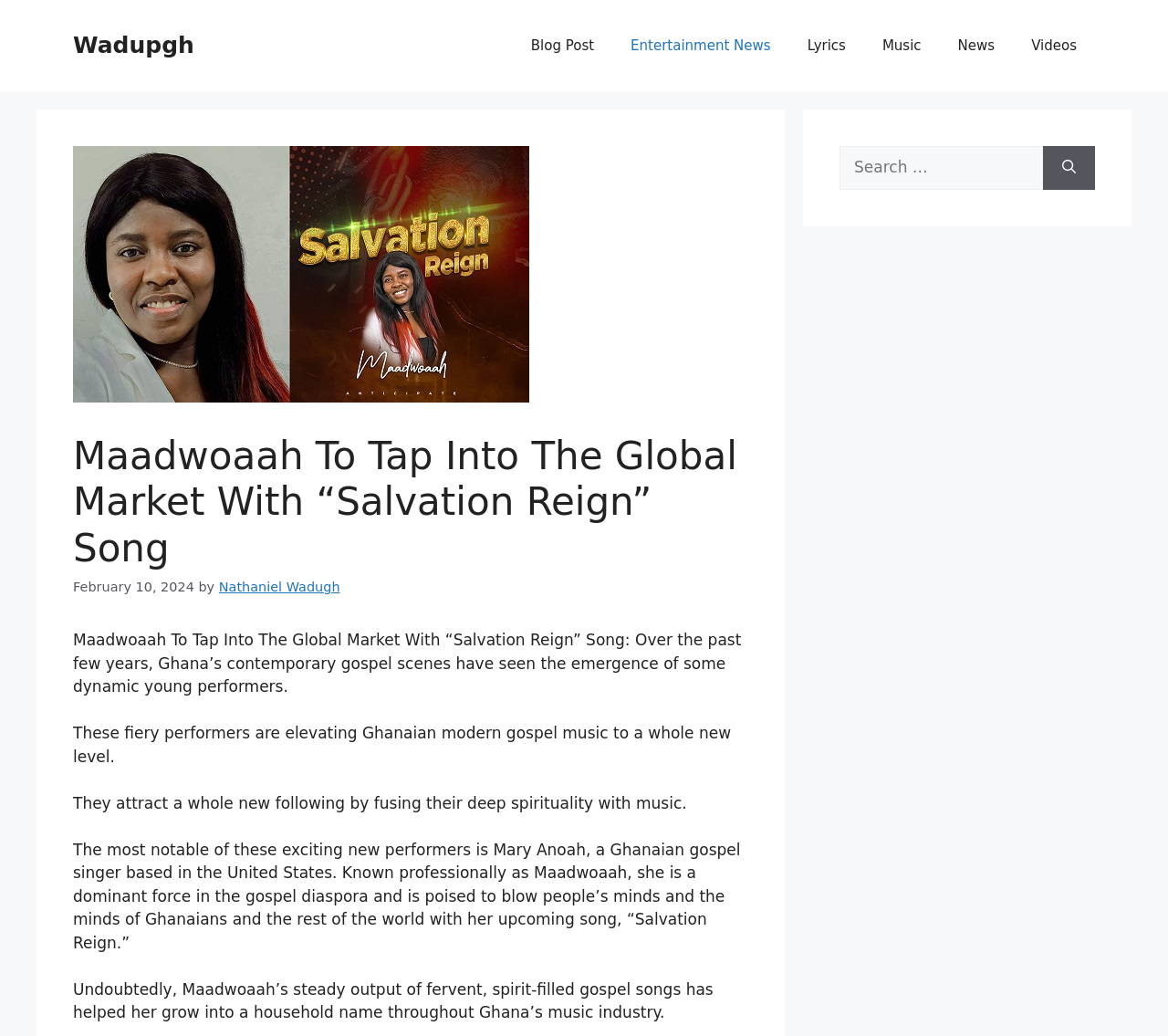Determine the bounding box coordinates for the UI element described. Format the coordinates as (top-left x, top-left y, bottom-right x, bottom-right y) and ensure all values are between 0 and 1. Element description: Music

[0.74, 0.018, 0.804, 0.07]